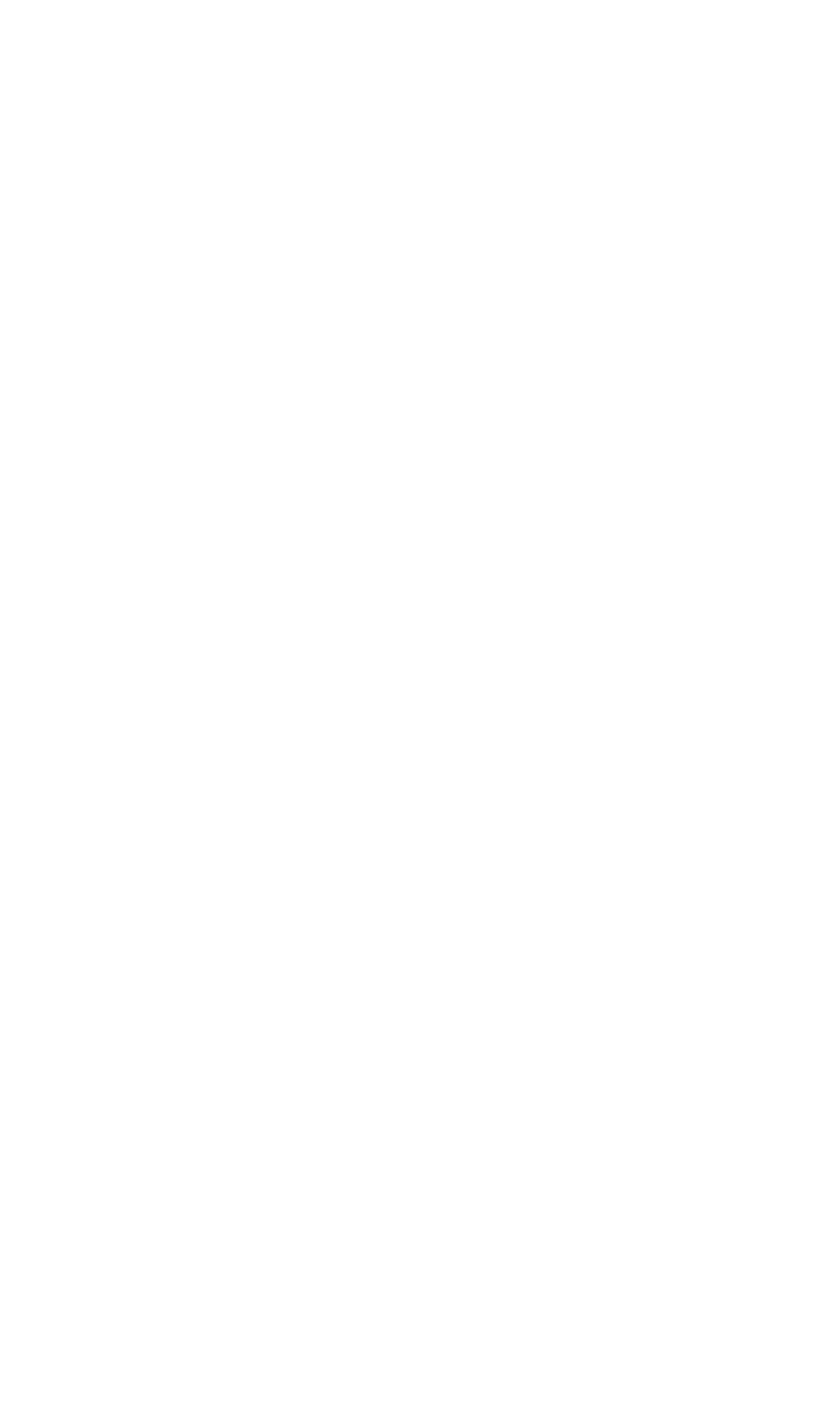Answer the question below using just one word or a short phrase: 
What is the name of the second vacuum pump product?

MM 1102 BV MINK Busch vacuum pump